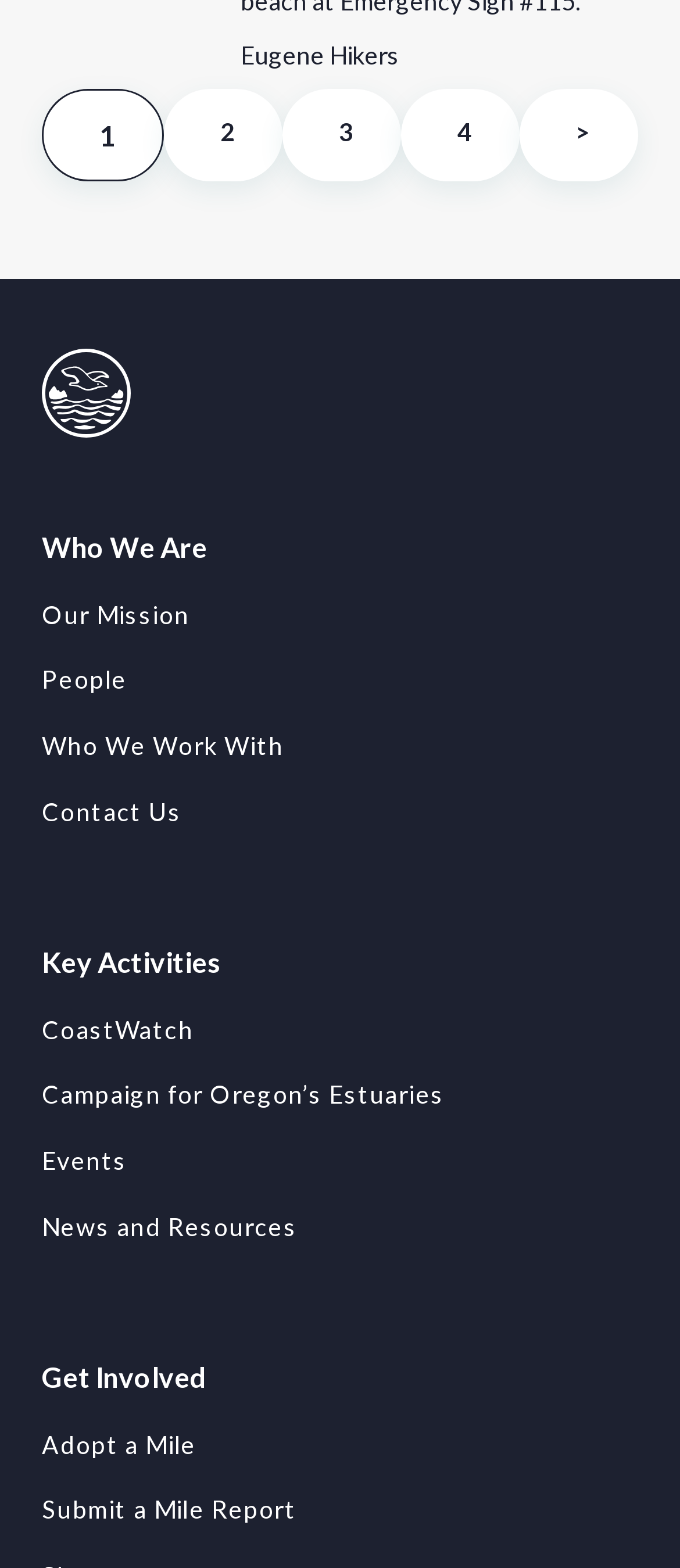Please locate the bounding box coordinates of the element that should be clicked to complete the given instruction: "Read about 'CoastWatch'".

[0.062, 0.647, 0.285, 0.666]